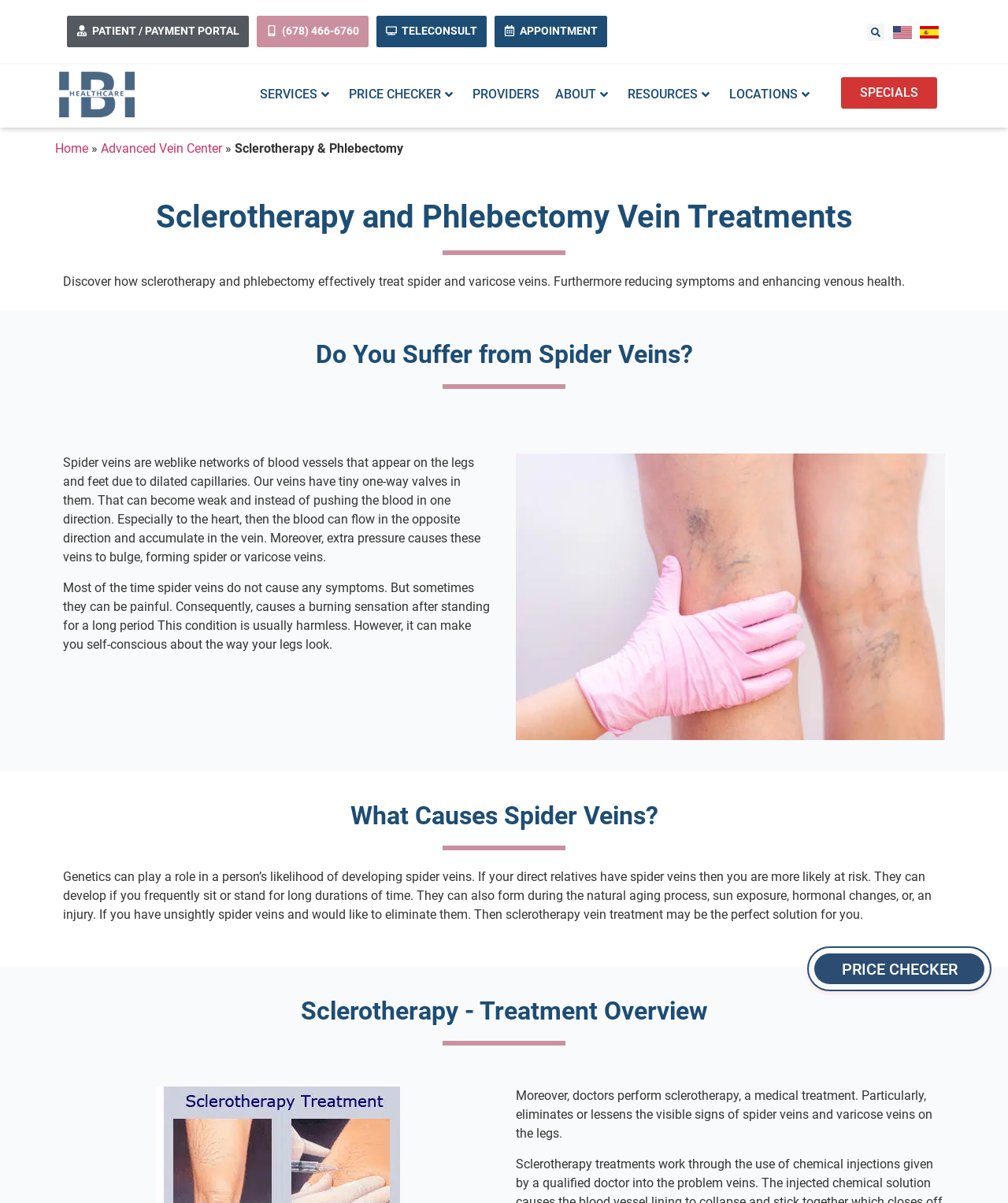Using the provided element description: "Price Checker", determine the bounding box coordinates of the corresponding UI element in the screenshot.

[0.835, 0.795, 0.95, 0.815]